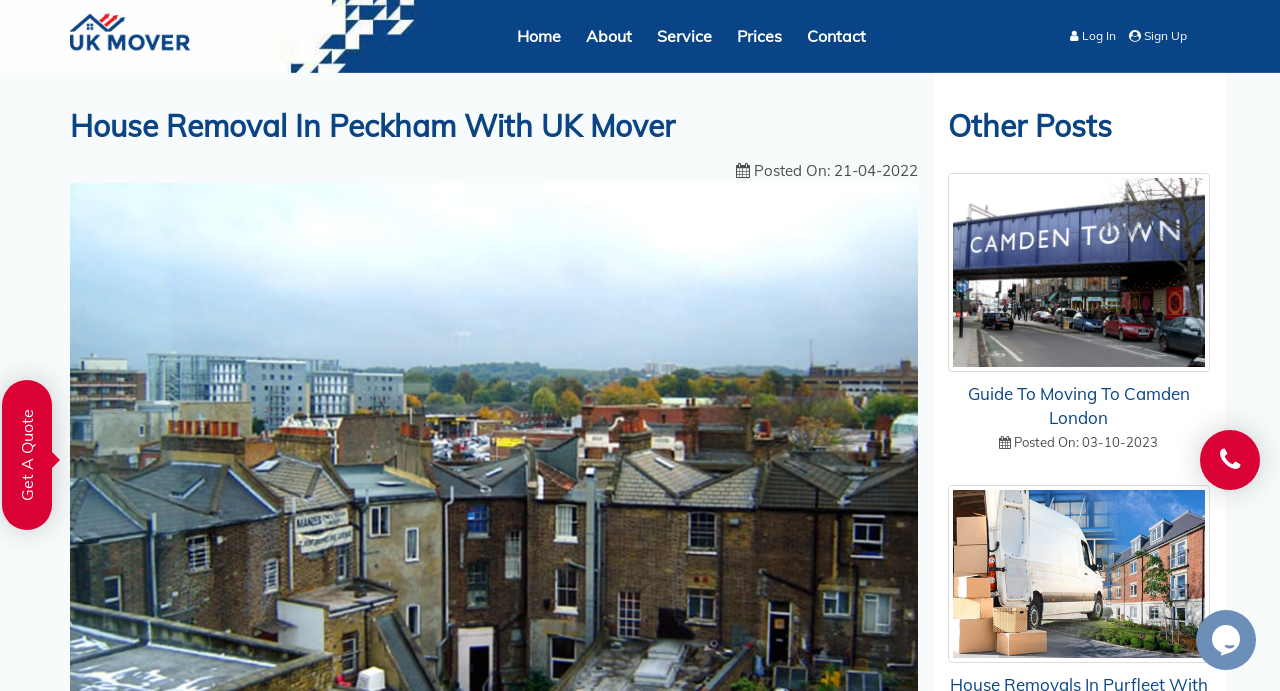Refer to the image and answer the question with as much detail as possible: How many posts are listed under 'Other Posts'?

I counted the number of posts by looking at the link elements with descriptions 'movers-about' located below the 'Other Posts' heading, with bounding box coordinates indicating their vertical positions. There are two posts listed.